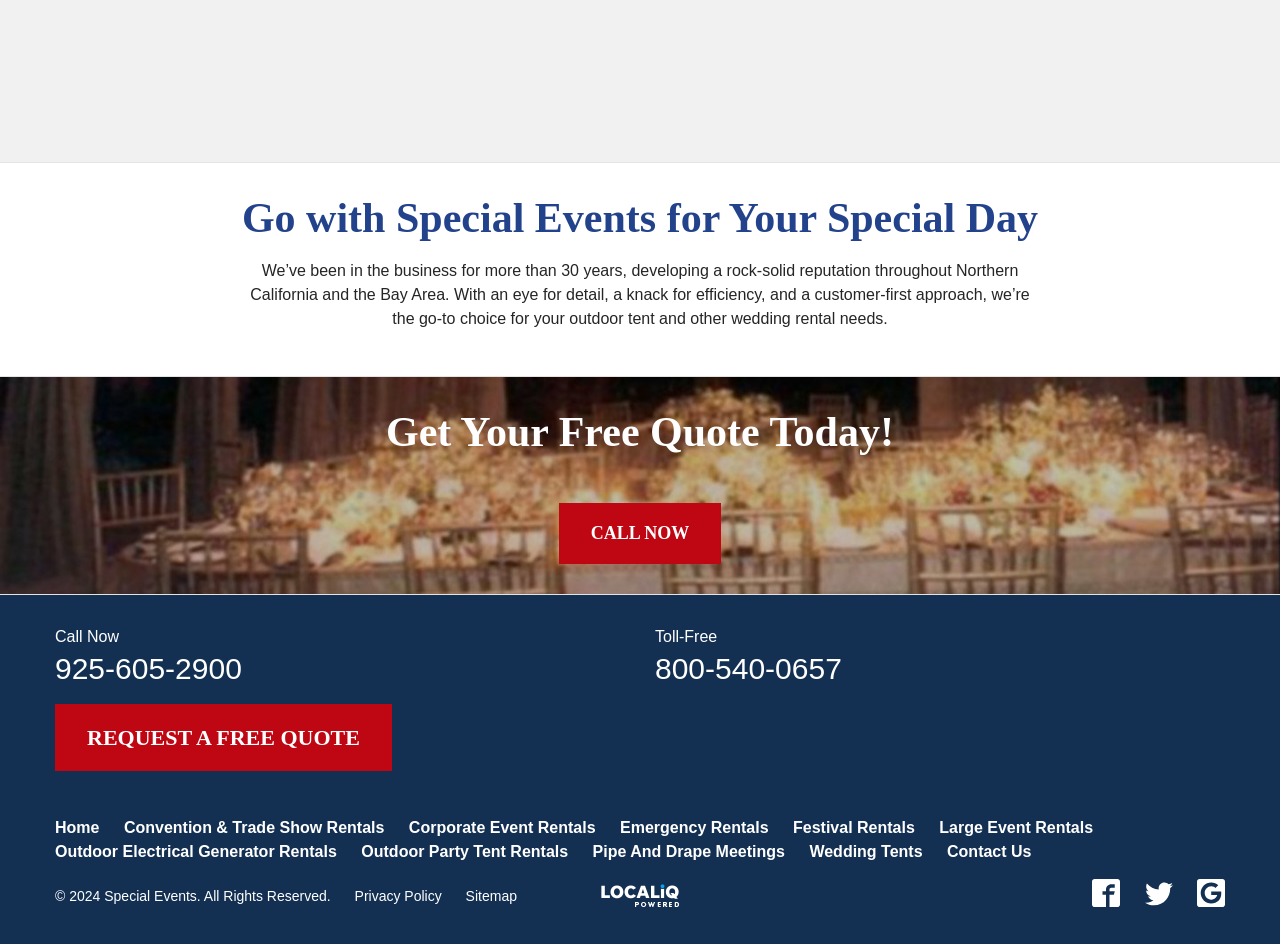Based on the image, provide a detailed and complete answer to the question: 
What social media platforms does the company have a presence on?

The links 'facebook', 'twitter', and 'google' with their respective SVG roots suggest that the company has a presence on these social media platforms.